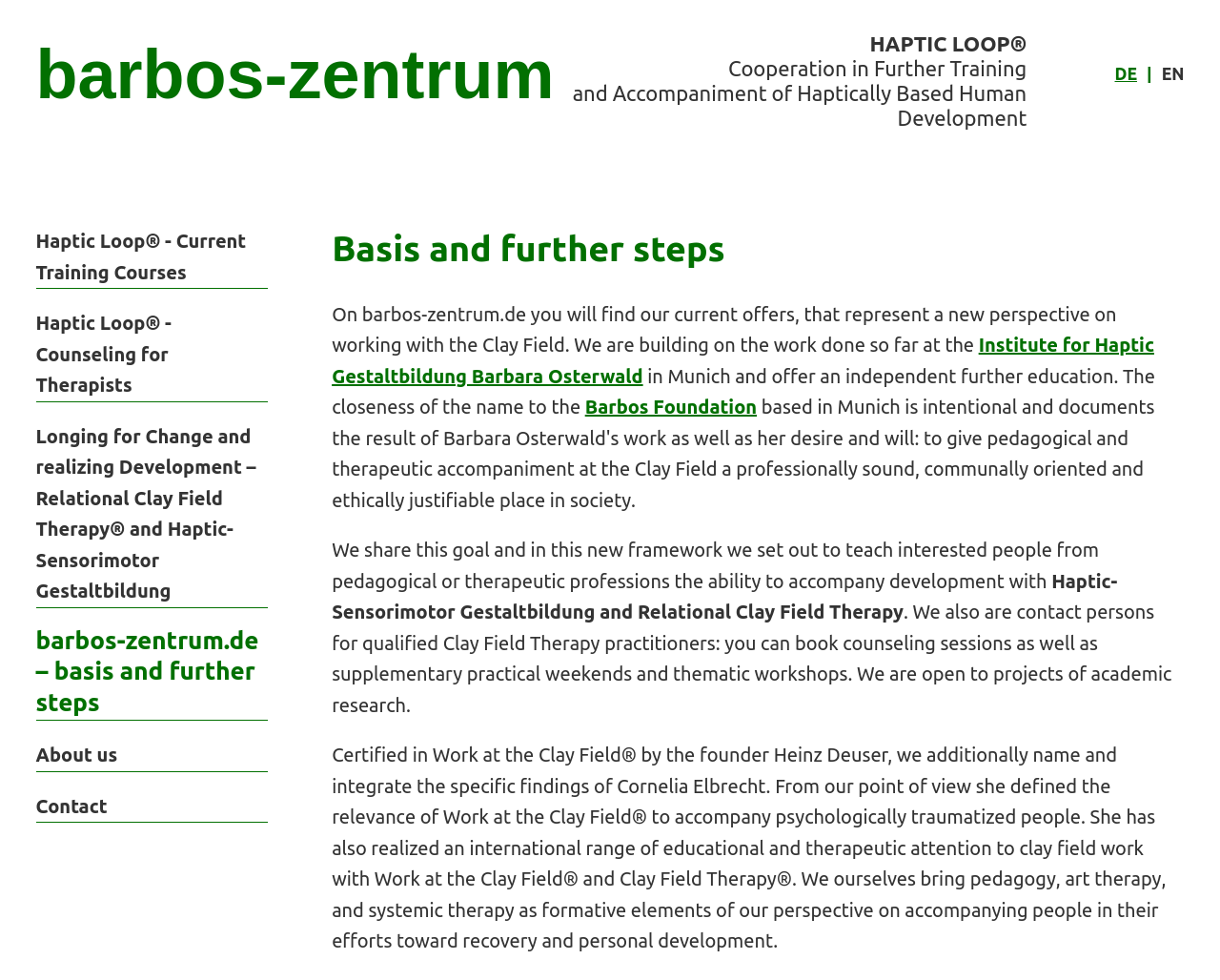Please specify the coordinates of the bounding box for the element that should be clicked to carry out this instruction: "Switch to English language". The coordinates must be four float numbers between 0 and 1, formatted as [left, top, right, bottom].

[0.952, 0.066, 0.971, 0.085]